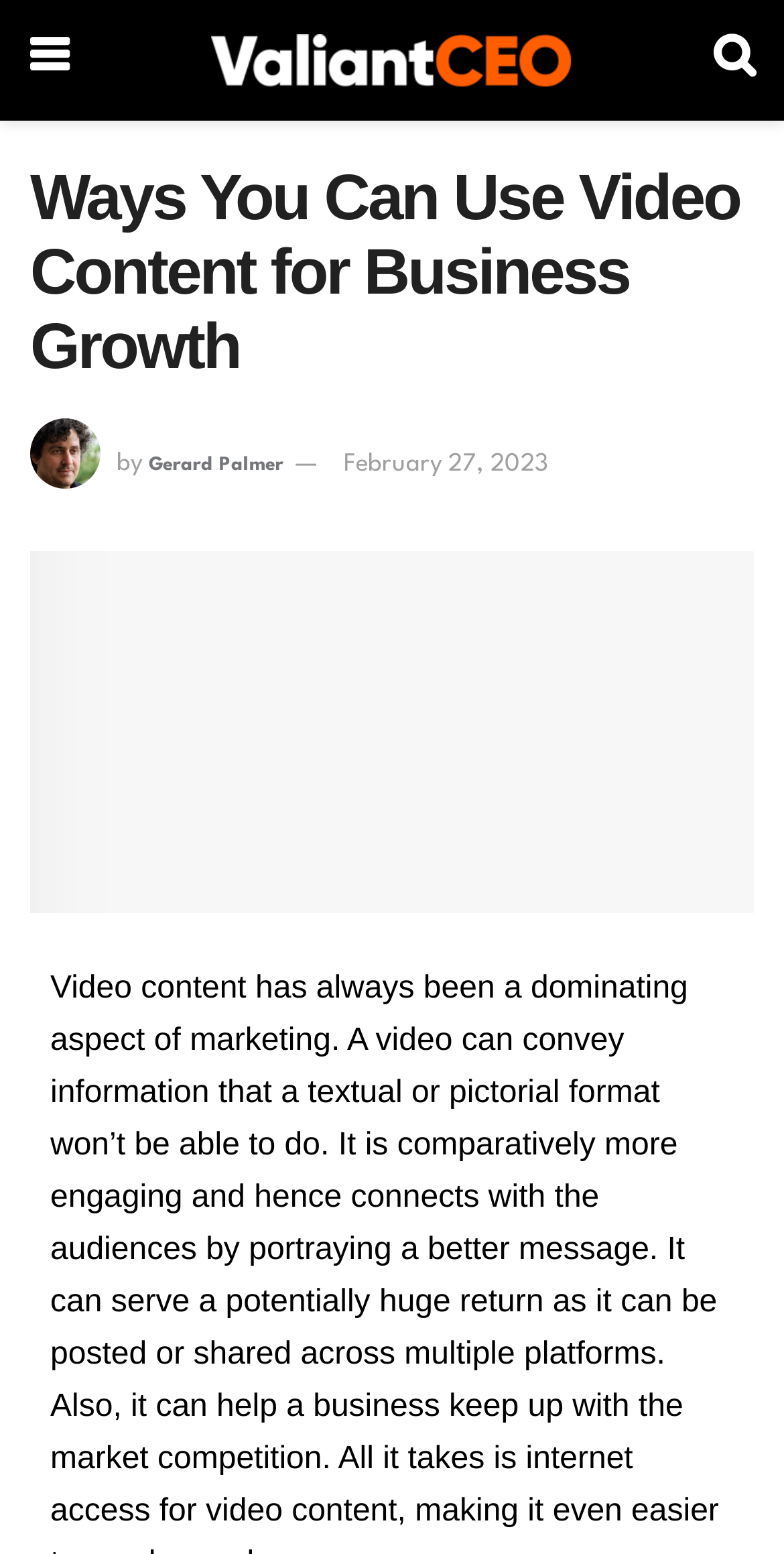Mark the bounding box of the element that matches the following description: "February 27, 2023".

[0.438, 0.291, 0.7, 0.307]